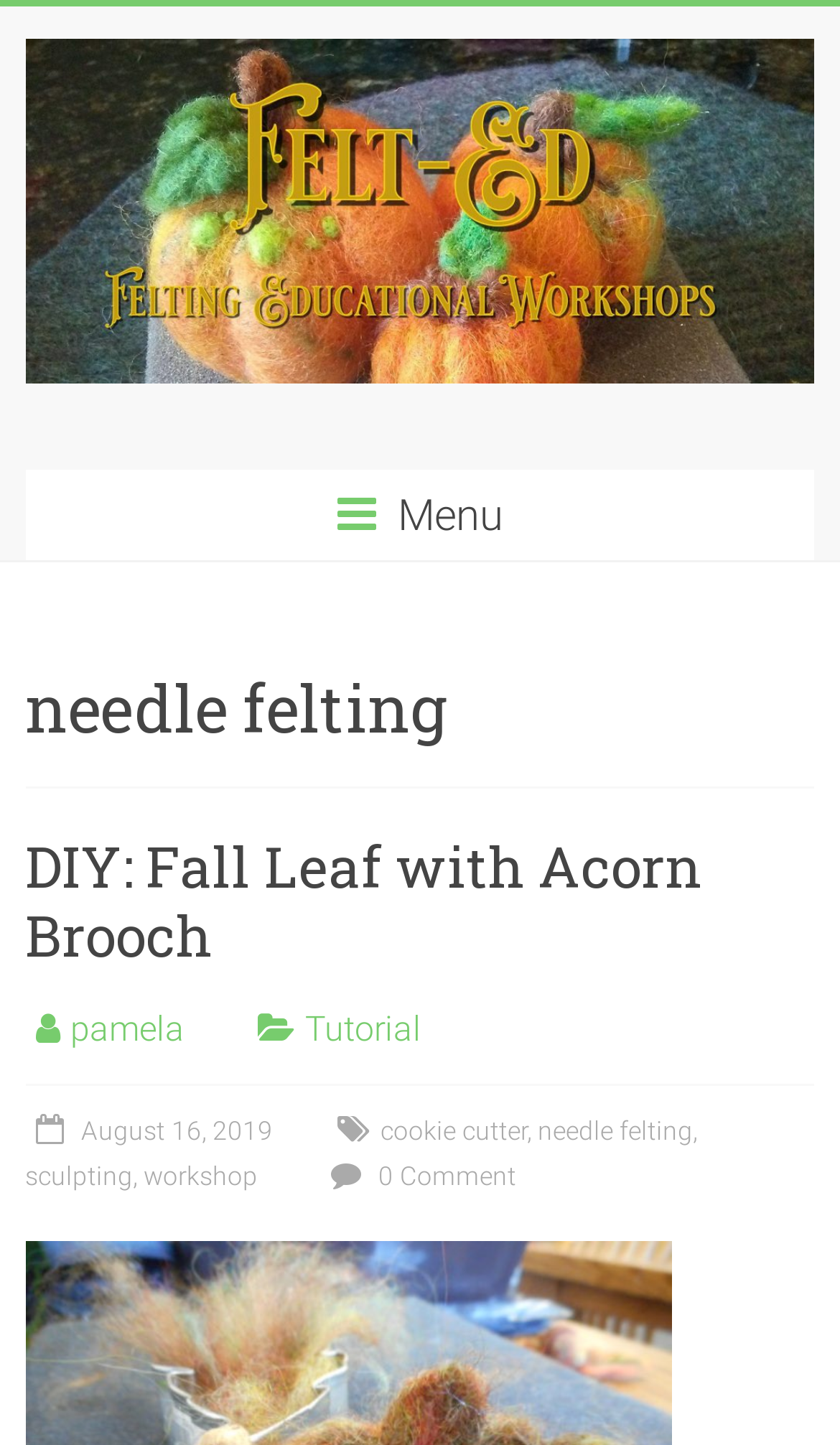Identify the bounding box coordinates of the clickable region necessary to fulfill the following instruction: "check sculpting workshop". The bounding box coordinates should be four float numbers between 0 and 1, i.e., [left, top, right, bottom].

[0.171, 0.803, 0.307, 0.824]